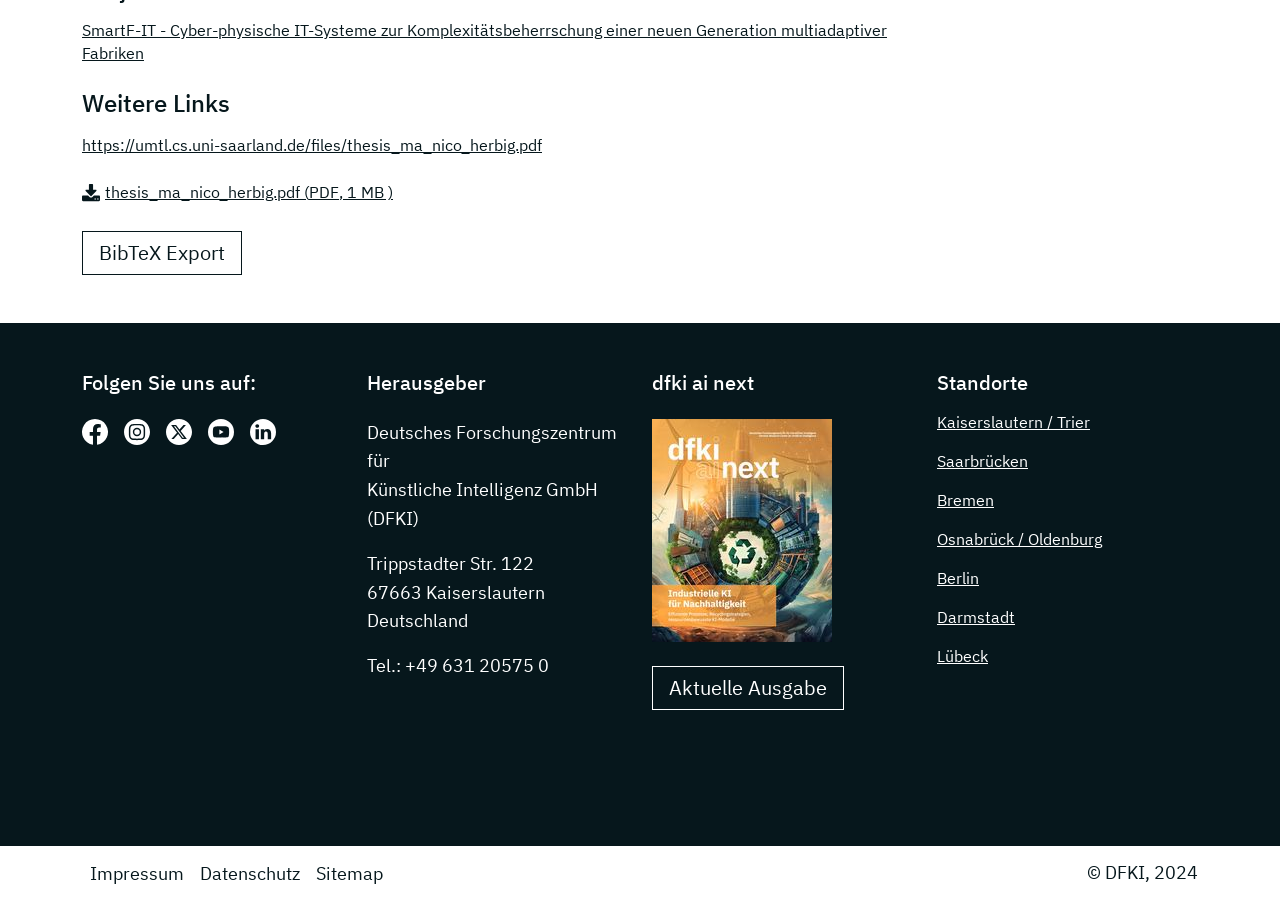Using the information in the image, could you please answer the following question in detail:
What is the name of the research center?

The name of the research center can be found in the section 'Herausgeber' where it is written 'Deutsches Forschungszentrum für Künstliche Intelligenz GmbH (DFKI)'.